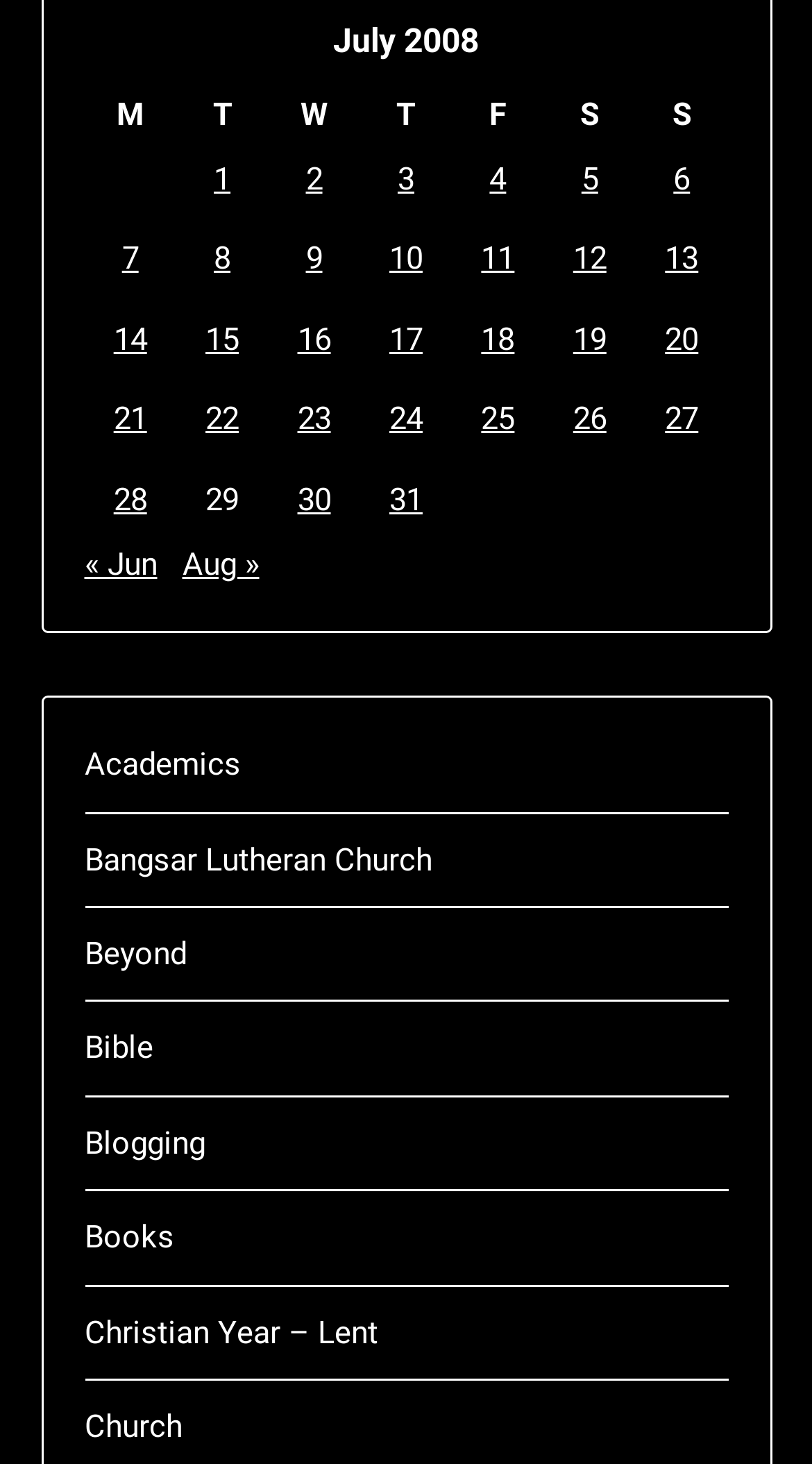How many days are listed in the table?
Answer the question with a detailed and thorough explanation.

The table has rows for each day of the month, and there are 31 rows in total, indicating that all 31 days of July 2008 are listed.